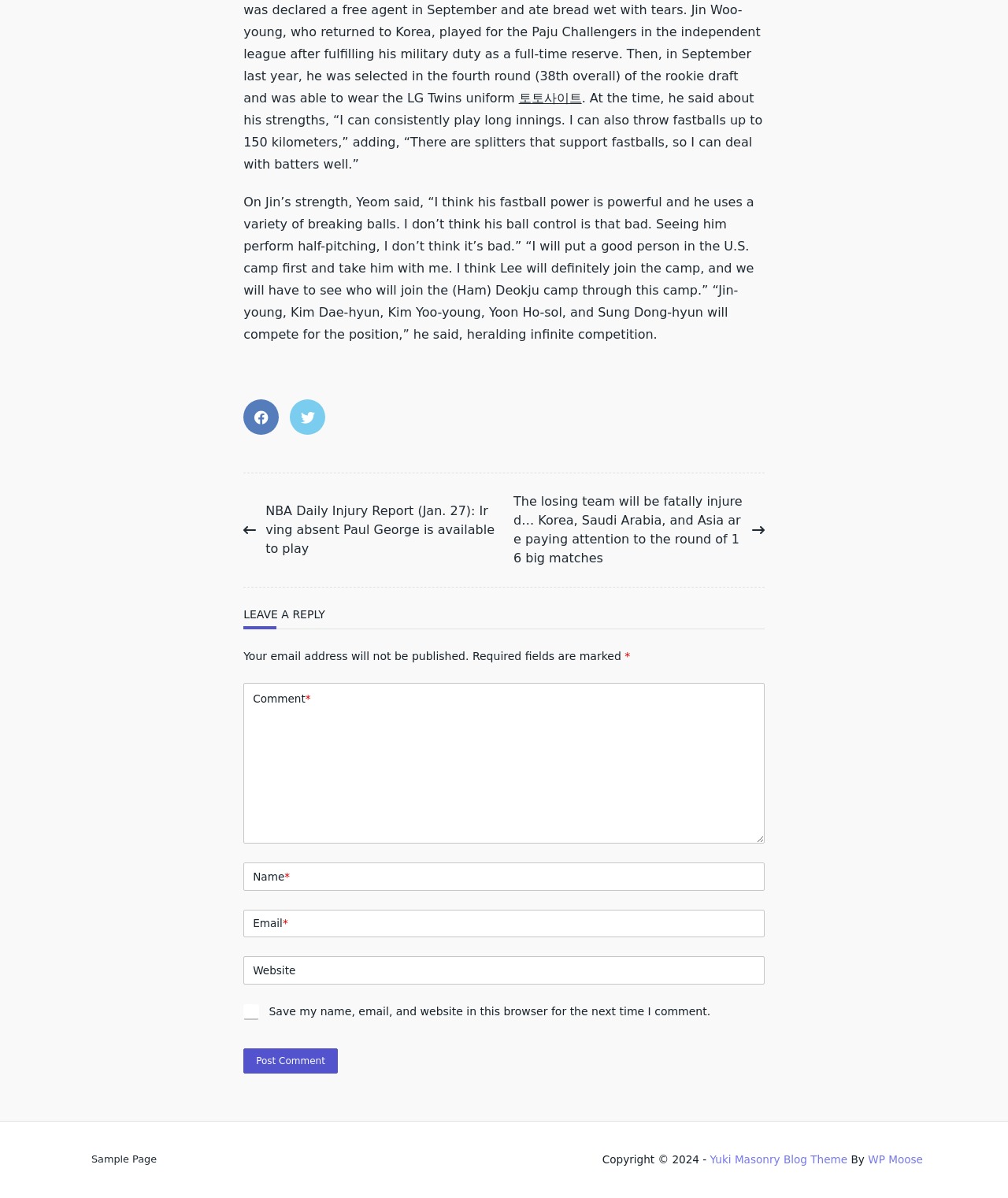Please identify the bounding box coordinates of the element I should click to complete this instruction: 'Enter a comment in the 'Comment' field'. The coordinates should be given as four float numbers between 0 and 1, like this: [left, top, right, bottom].

[0.242, 0.57, 0.758, 0.704]